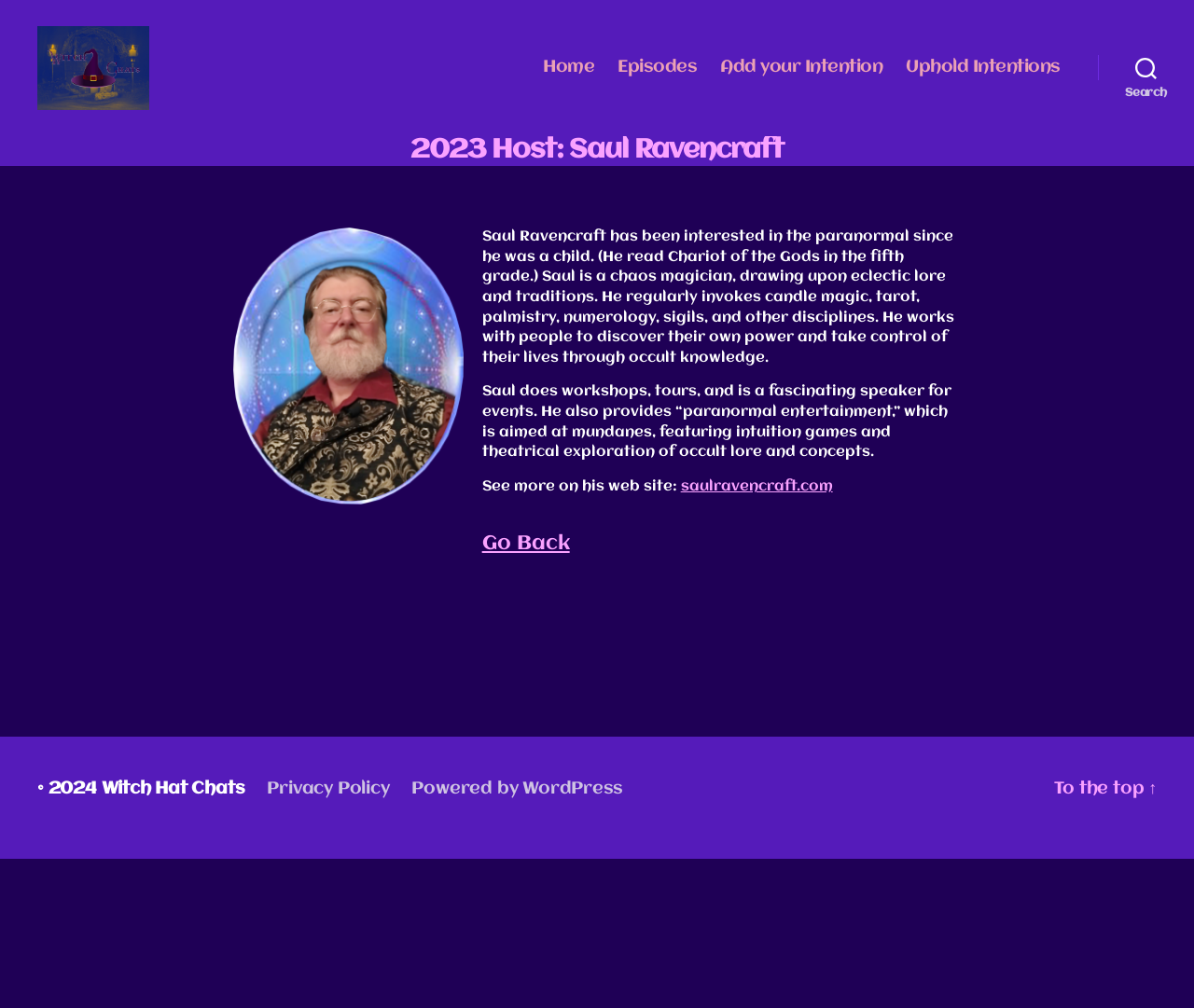Locate the bounding box coordinates of the area you need to click to fulfill this instruction: 'Search for something'. The coordinates must be in the form of four float numbers ranging from 0 to 1: [left, top, right, bottom].

[0.92, 0.047, 1.0, 0.088]